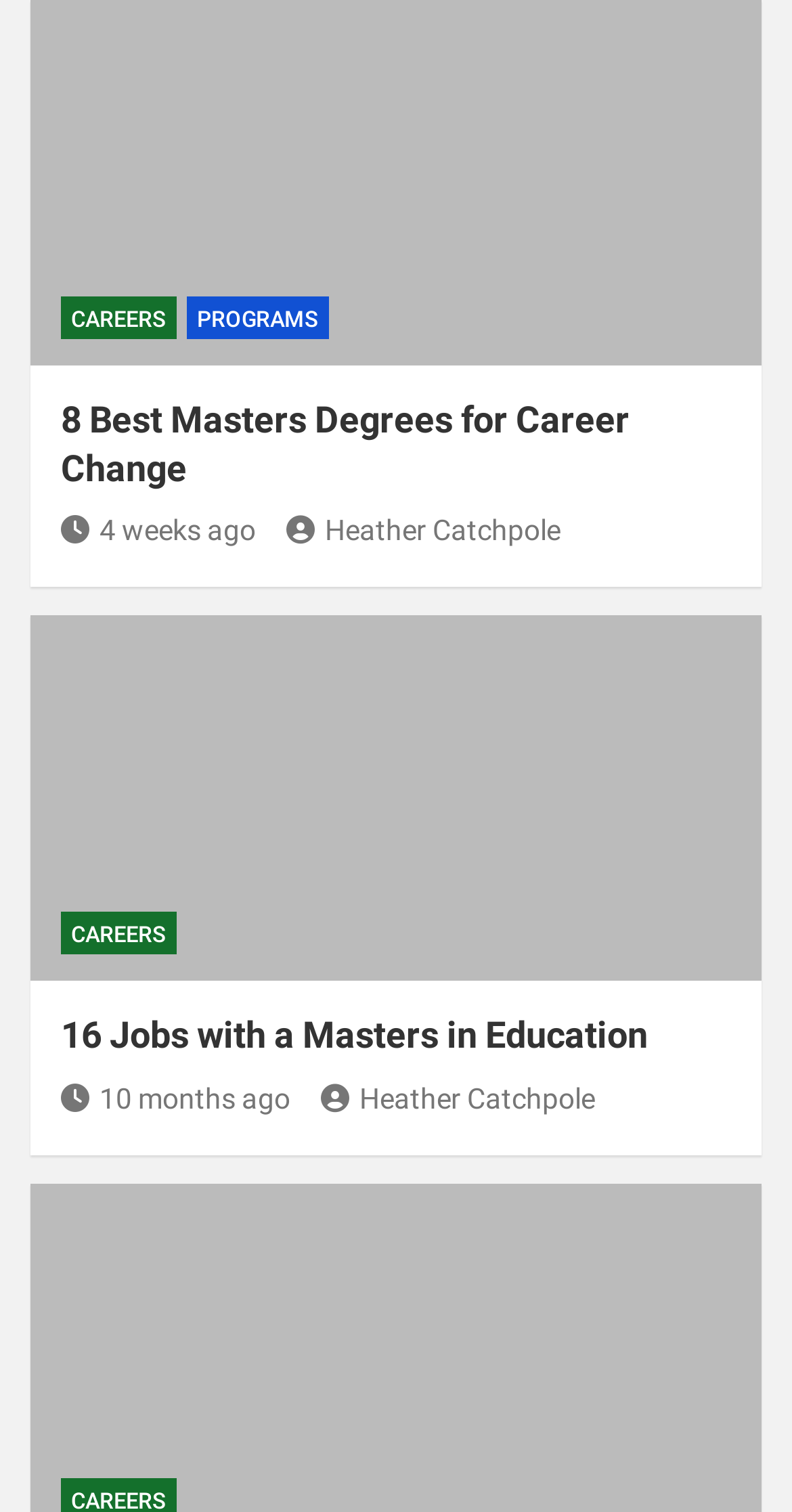Provide a short answer using a single word or phrase for the following question: 
Who is the author of the article '16 Jobs with a Masters in Education'?

Heather Catchpole